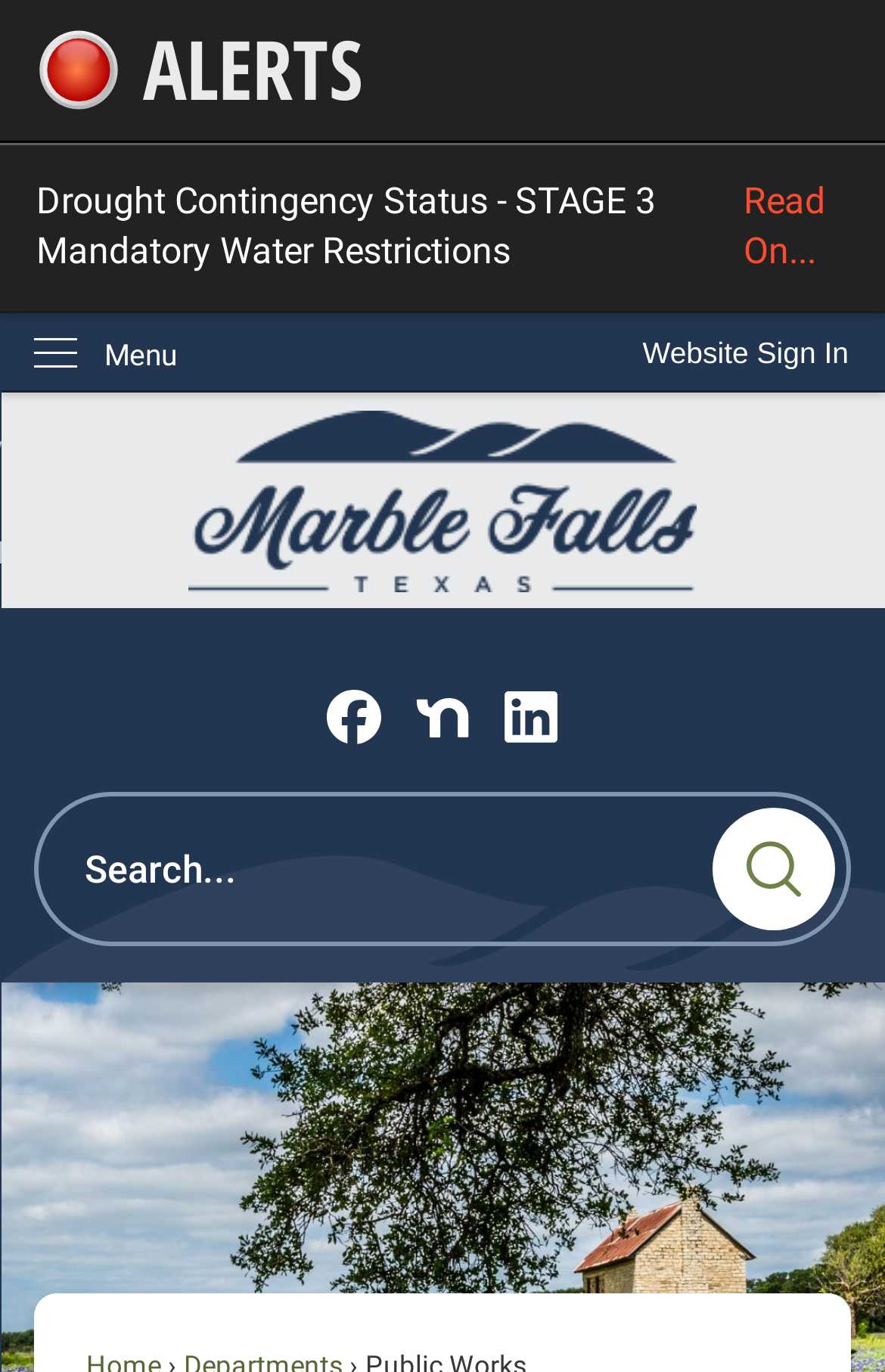Bounding box coordinates are specified in the format (top-left x, top-left y, bottom-right x, bottom-right y). All values are floating point numbers bounded between 0 and 1. Please provide the bounding box coordinate of the region this sentence describes: Skip to Main Content

[0.0, 0.0, 0.044, 0.028]